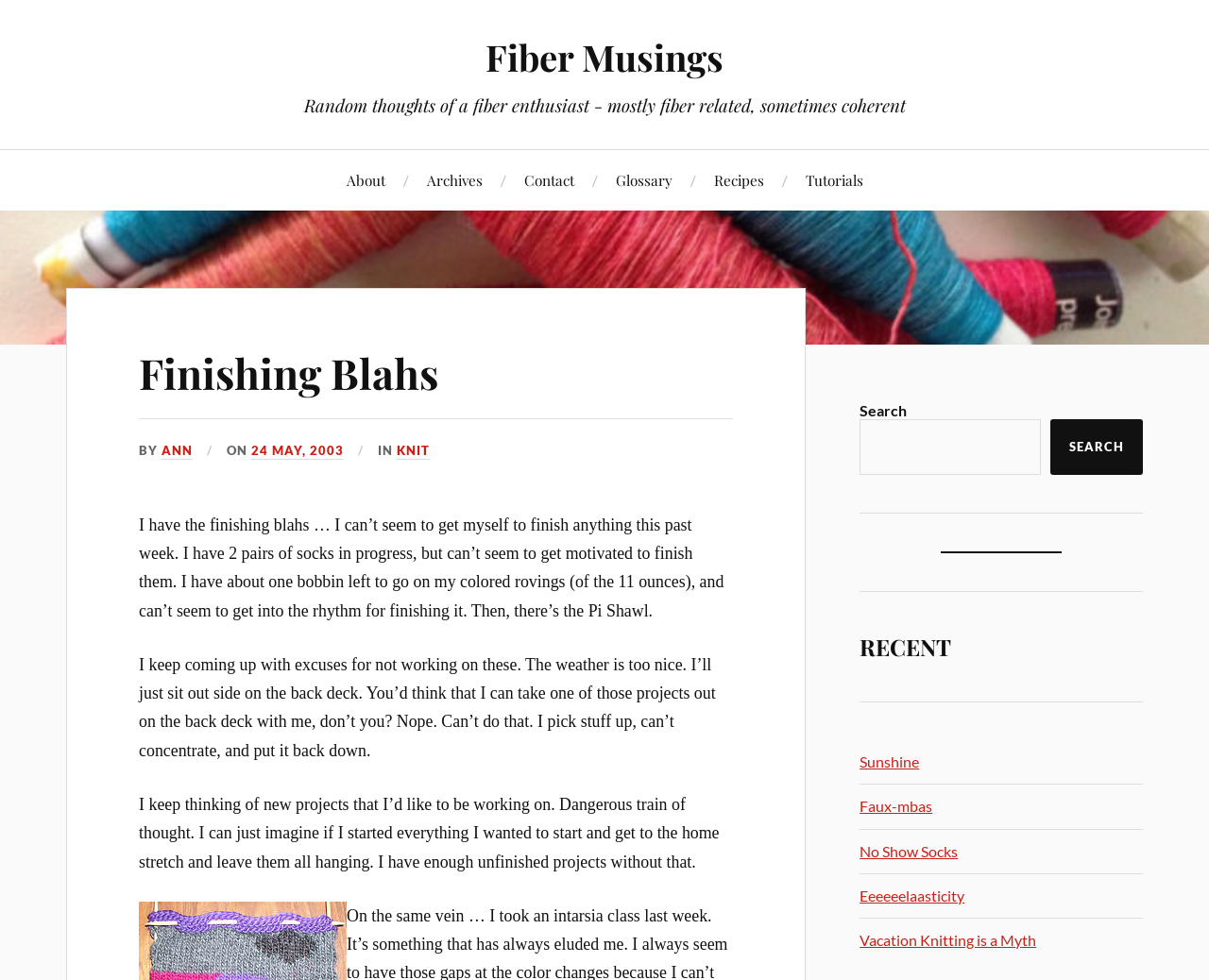What is the main topic of this webpage?
Based on the visual content, answer with a single word or a brief phrase.

Fiber